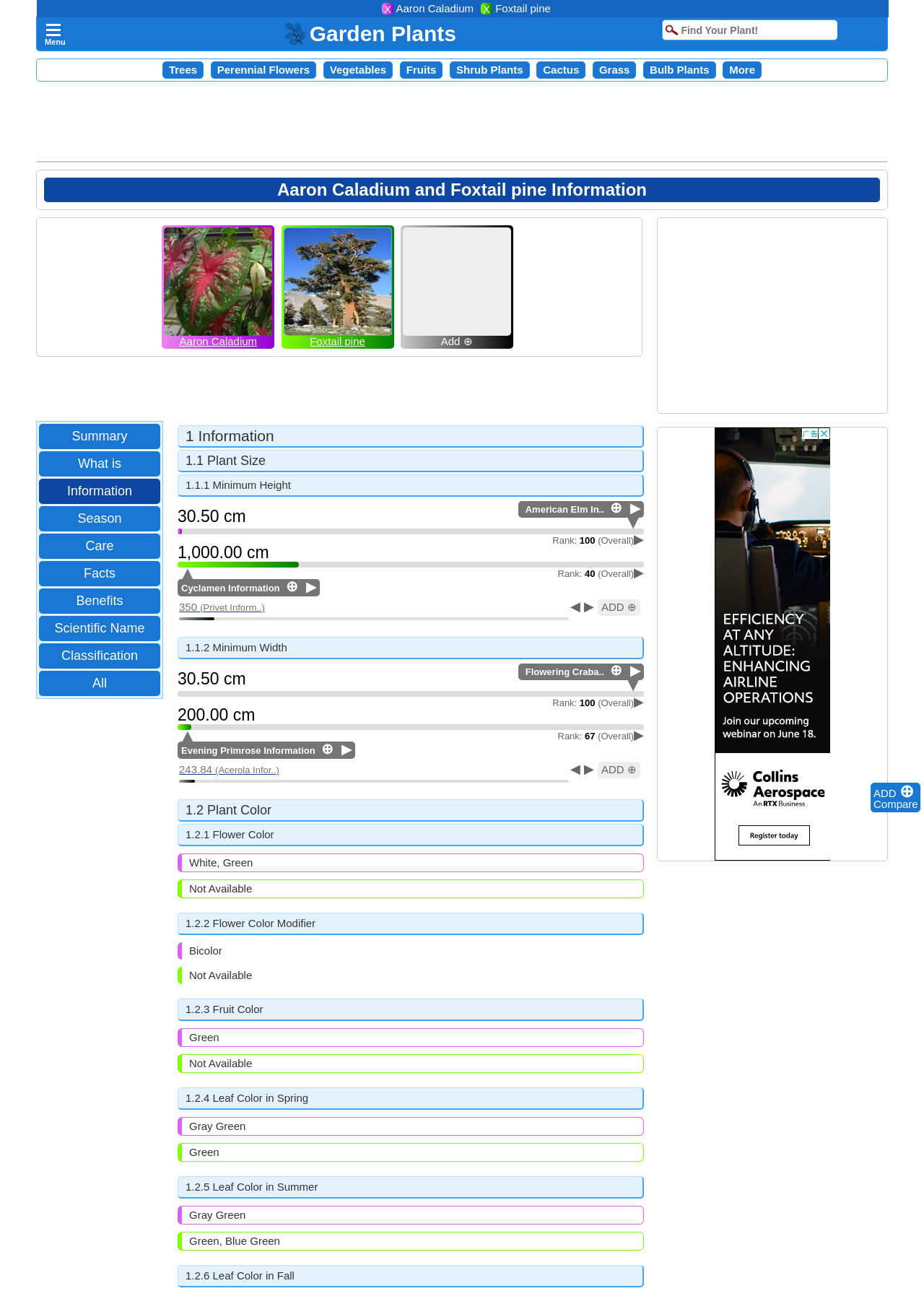Ascertain the bounding box coordinates for the UI element detailed here: "Bulb Plants". The coordinates should be provided as [left, top, right, bottom] with each value being a float between 0 and 1.

[0.703, 0.049, 0.768, 0.059]